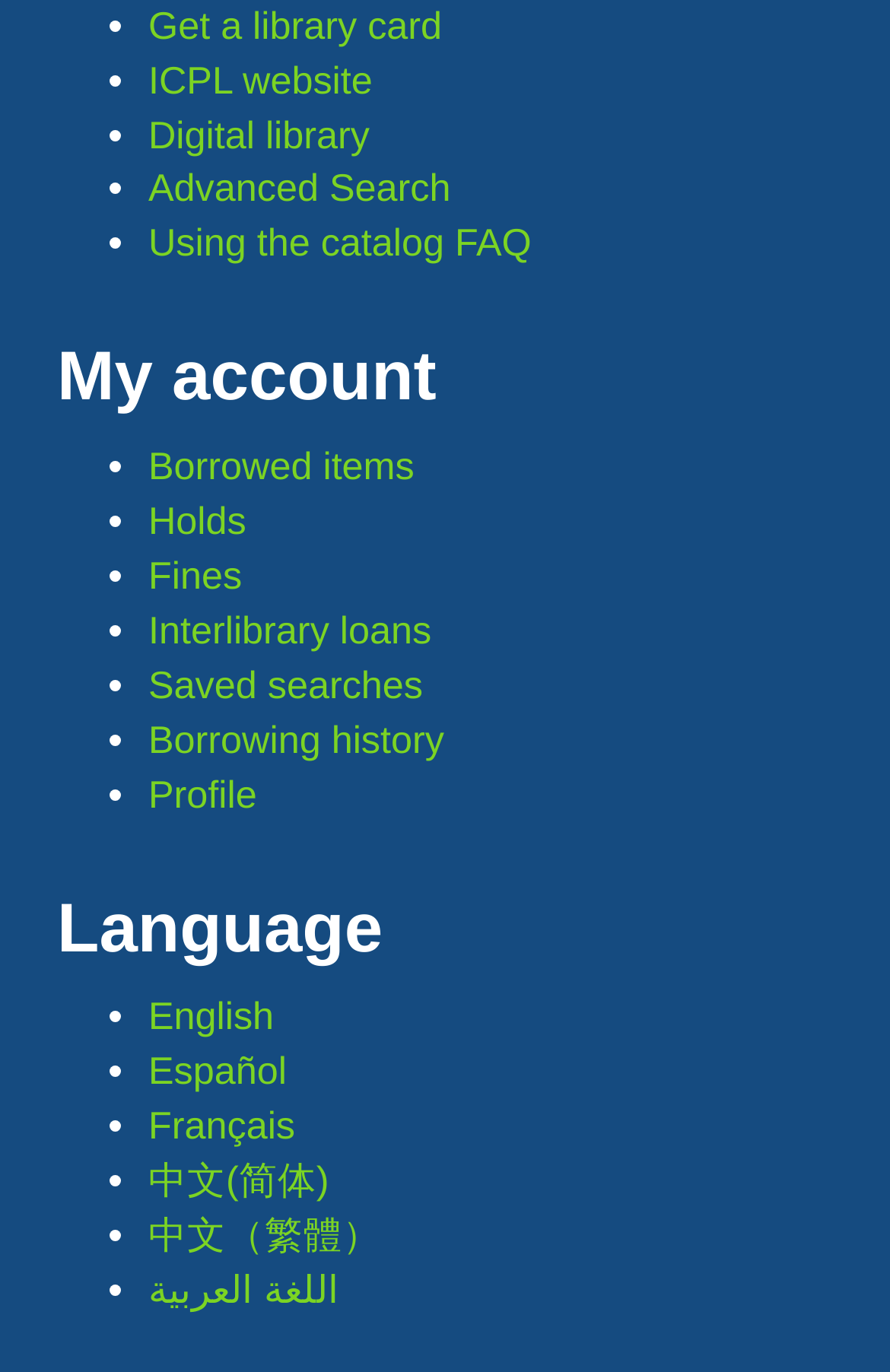Please respond to the question using a single word or phrase:
How many list markers are there under 'Get a library card'?

4